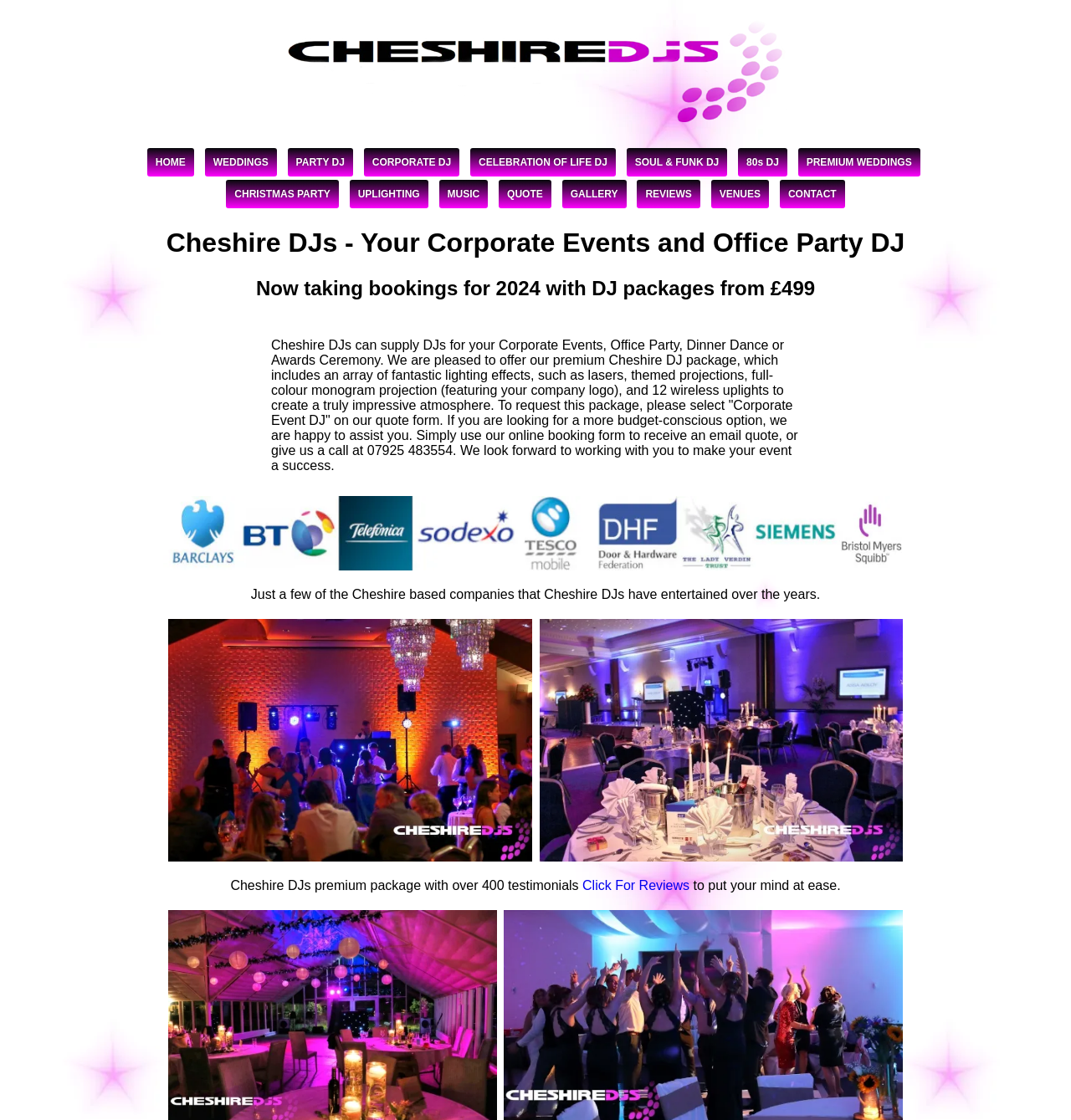Refer to the screenshot and give an in-depth answer to this question: What type of events does Cheshire DJs cater to?

Based on the webpage content, Cheshire DJs provides DJ services for corporate events, office parties, and other celebrations. This is evident from the heading 'Cheshire DJs - Your Corporate Events and Office Party DJ' and the description of their premium package, which includes lighting effects and uplights for creating an impressive atmosphere.